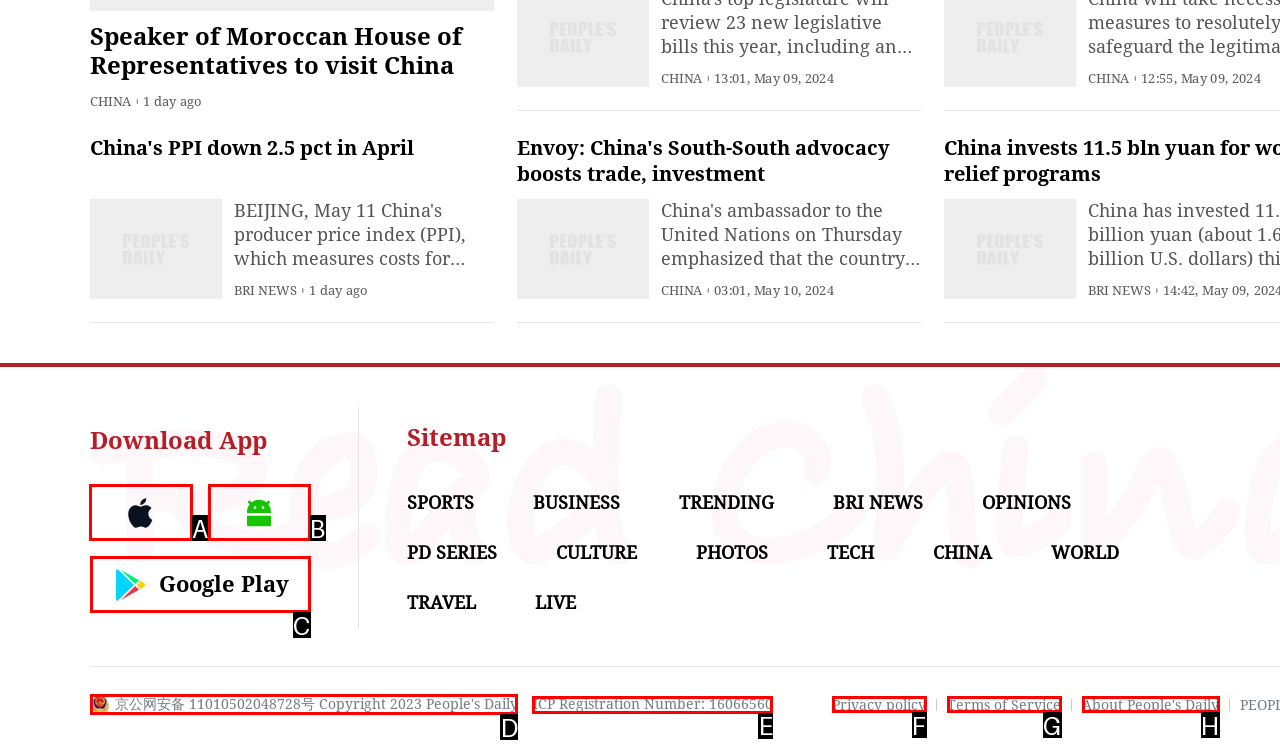Identify the correct letter of the UI element to click for this task: Visit the homepage of People's Daily English language App
Respond with the letter from the listed options.

A